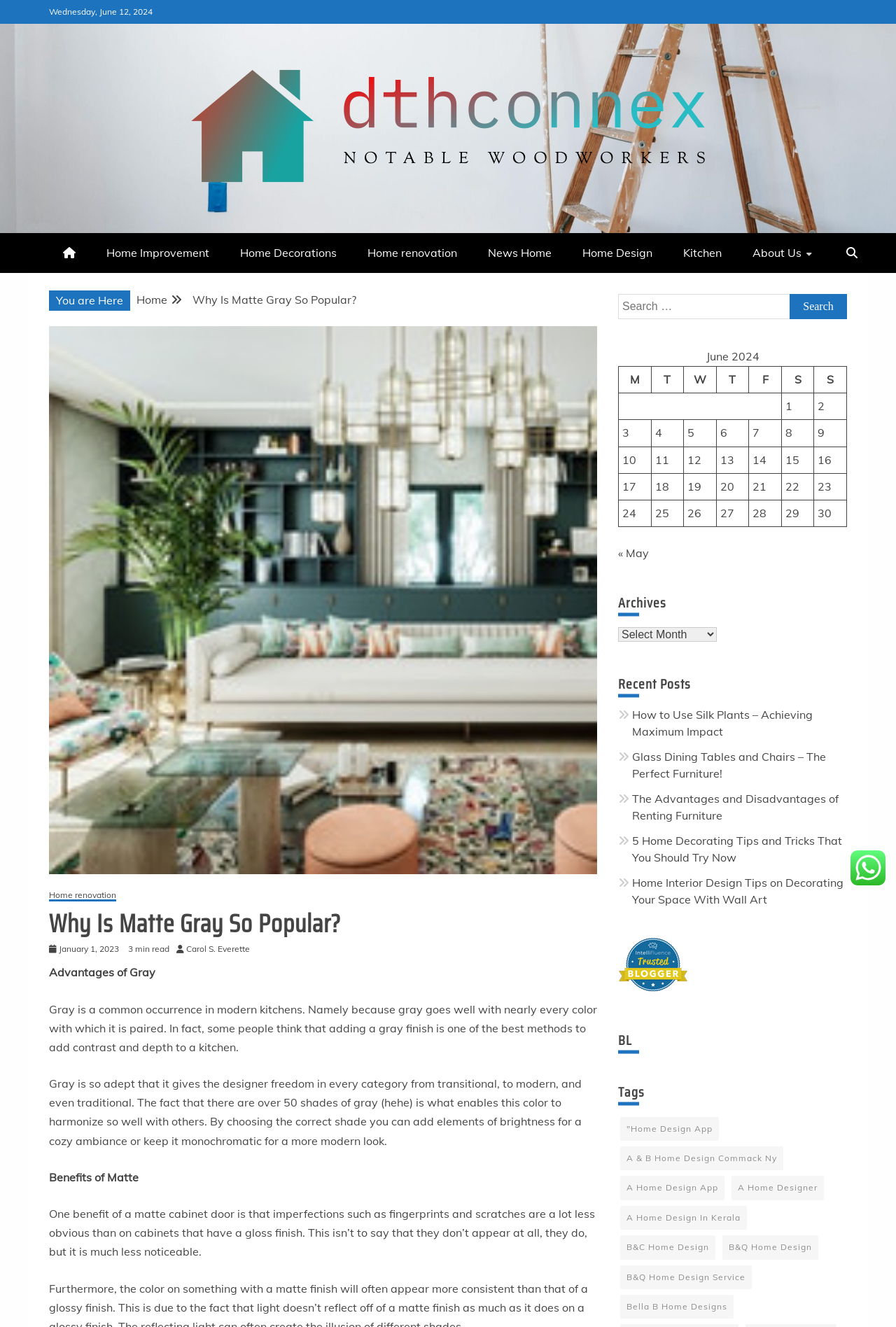Find the bounding box coordinates of the area to click in order to follow the instruction: "Search for something".

None